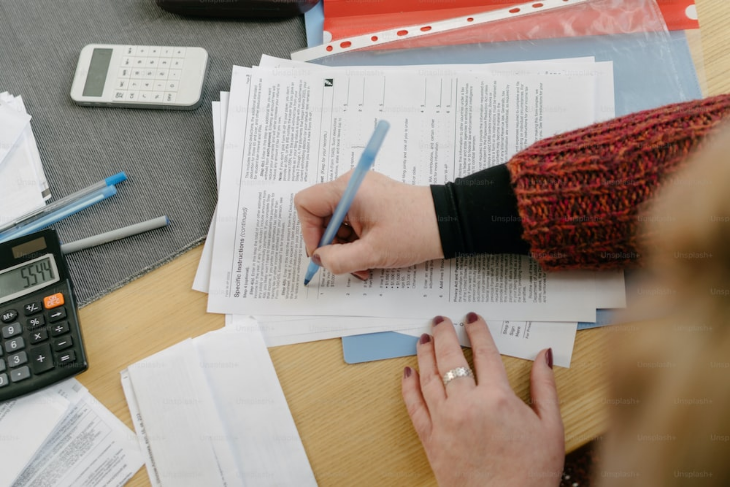What is displayed on the calculator?
Provide a fully detailed and comprehensive answer to the question.

The calculator in the bottom left corner of the image displays the number '5544', suggesting that the person is performing calculations related to taxes.